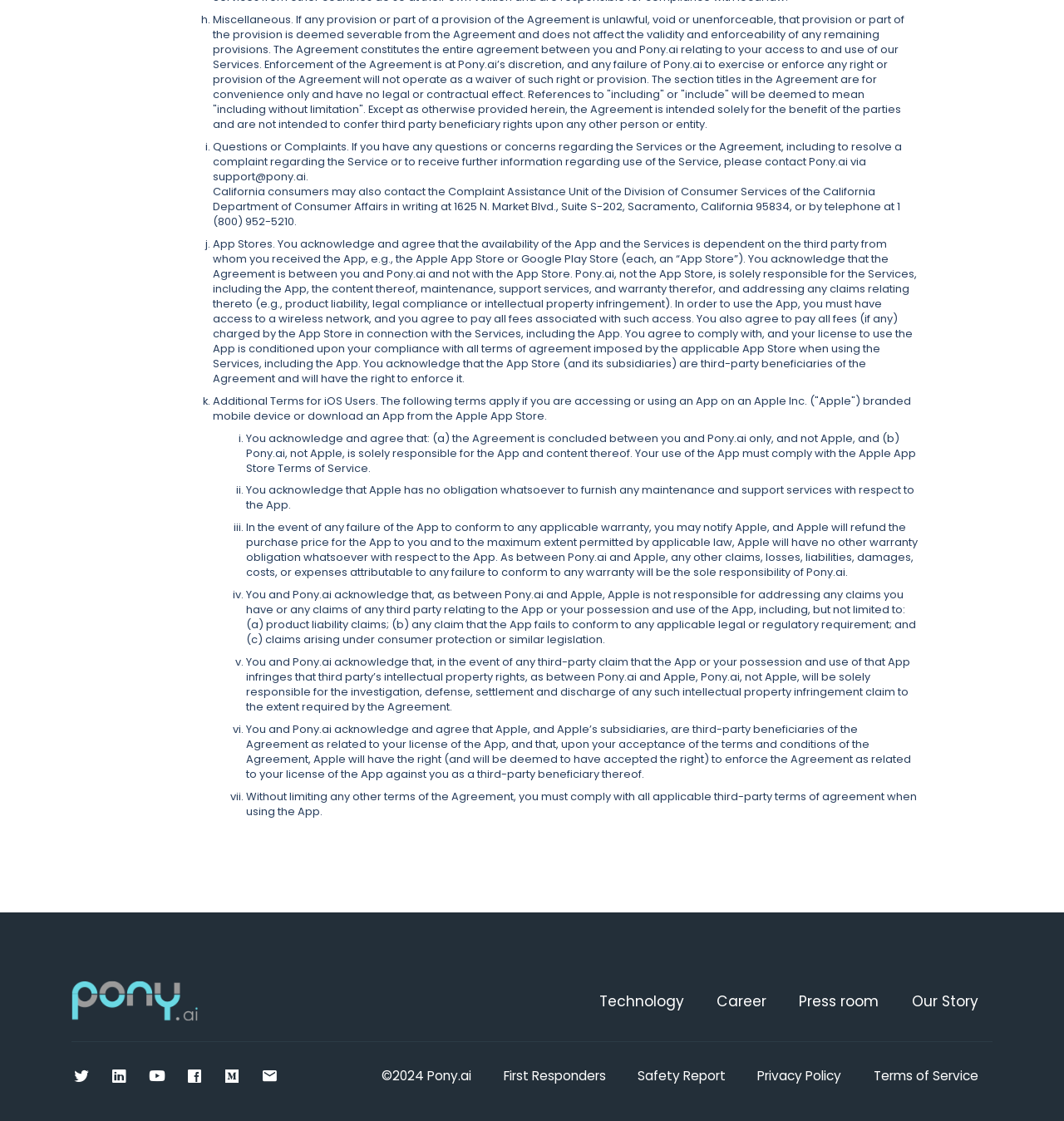Specify the bounding box coordinates of the region I need to click to perform the following instruction: "Click the 'Our Story' link". The coordinates must be four float numbers in the range of 0 to 1, i.e., [left, top, right, bottom].

[0.857, 0.884, 0.919, 0.902]